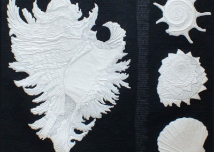What prize did the artwork win?
Carefully analyze the image and provide a thorough answer to the question.

According to the caption, the artwork won the prestigious Expressions - The Wool Quilt Prize, emphasizing its significance in the realm of contemporary quilt exhibitions.